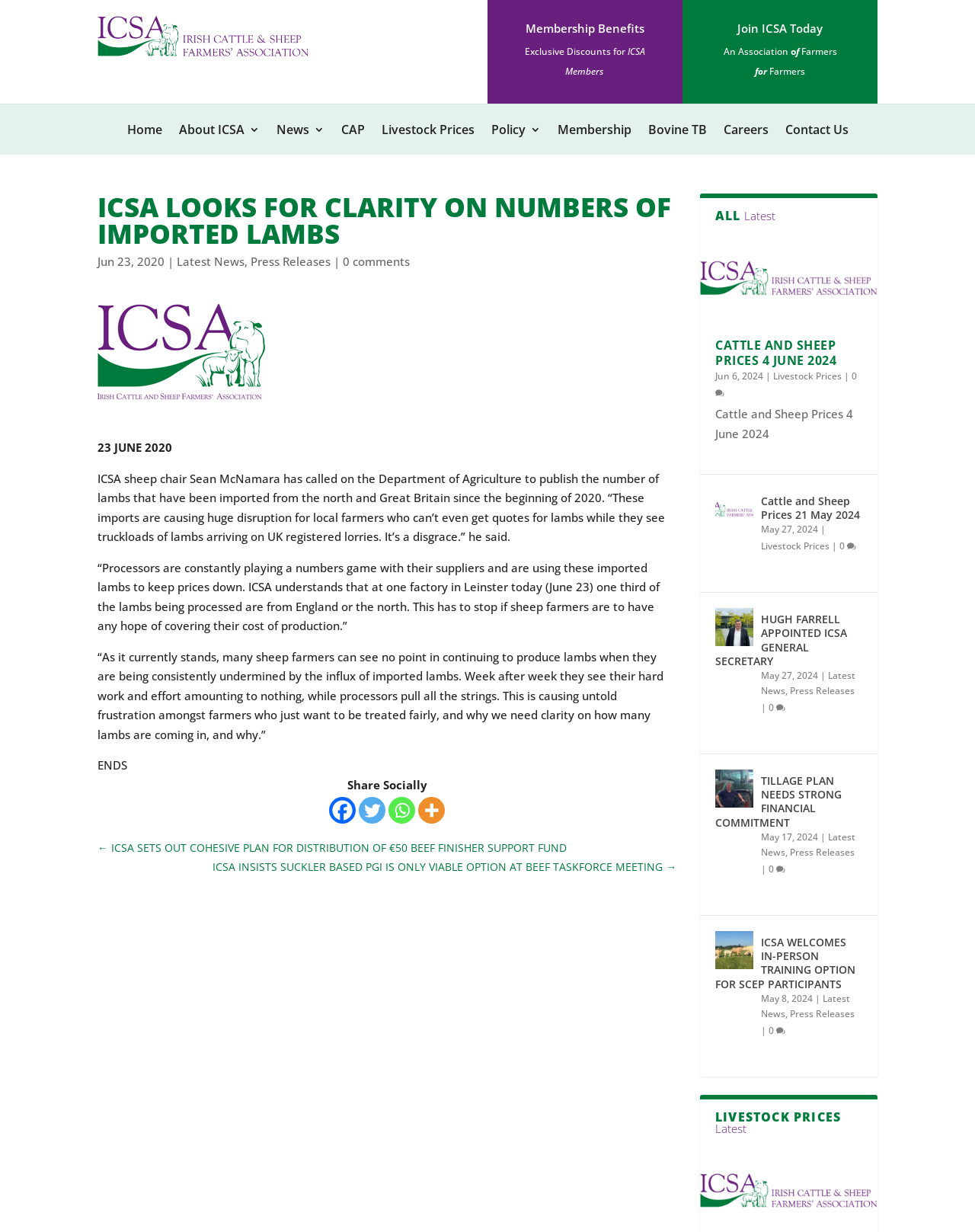Locate the bounding box coordinates of the element you need to click to accomplish the task described by this instruction: "View the 'Livestock Prices' page".

[0.391, 0.101, 0.486, 0.114]